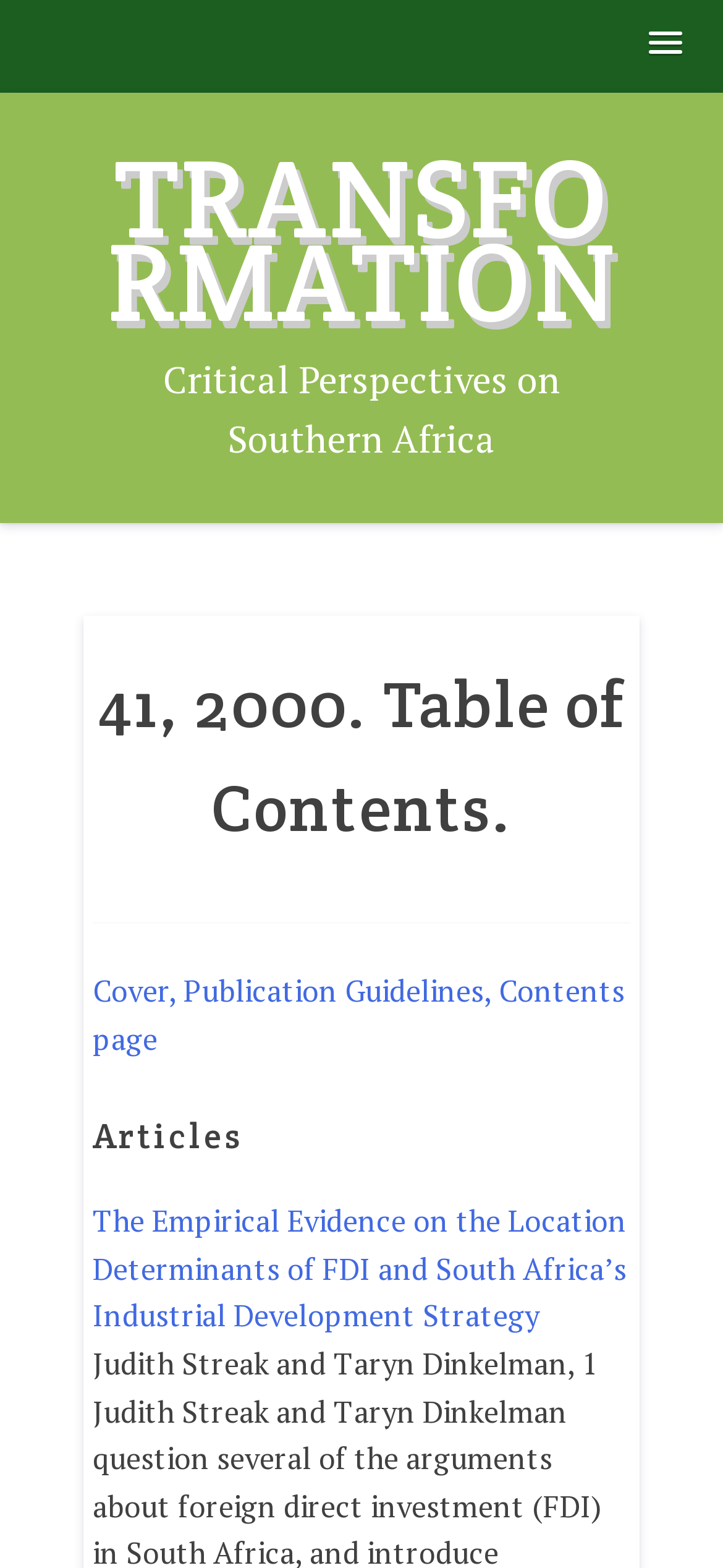Please reply with a single word or brief phrase to the question: 
What is the section above the 'Articles' section?

Table of Contents